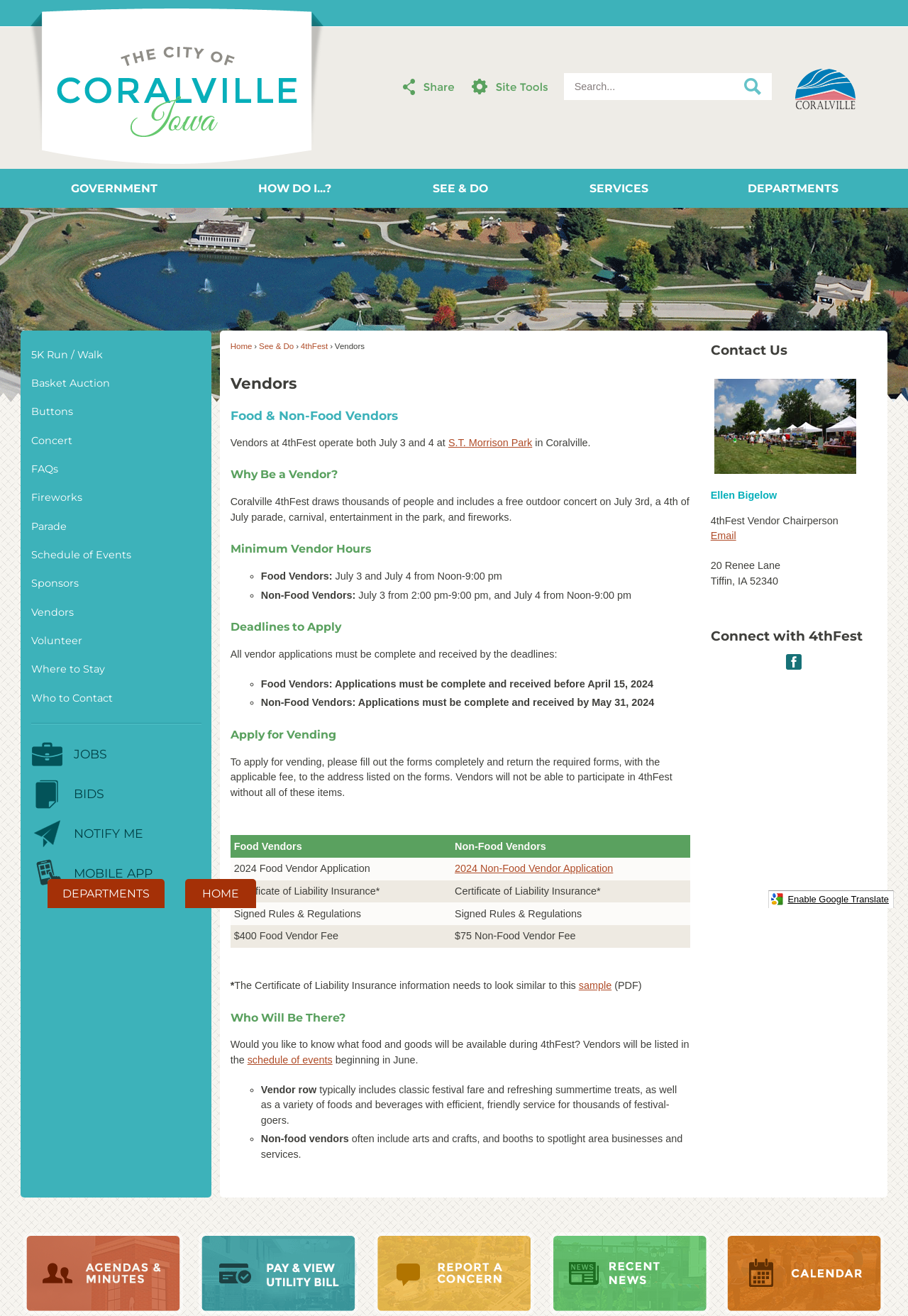Please specify the bounding box coordinates of the clickable region to carry out the following instruction: "Go to Site Search". The coordinates should be four float numbers between 0 and 1, in the format [left, top, right, bottom].

[0.819, 0.059, 0.838, 0.072]